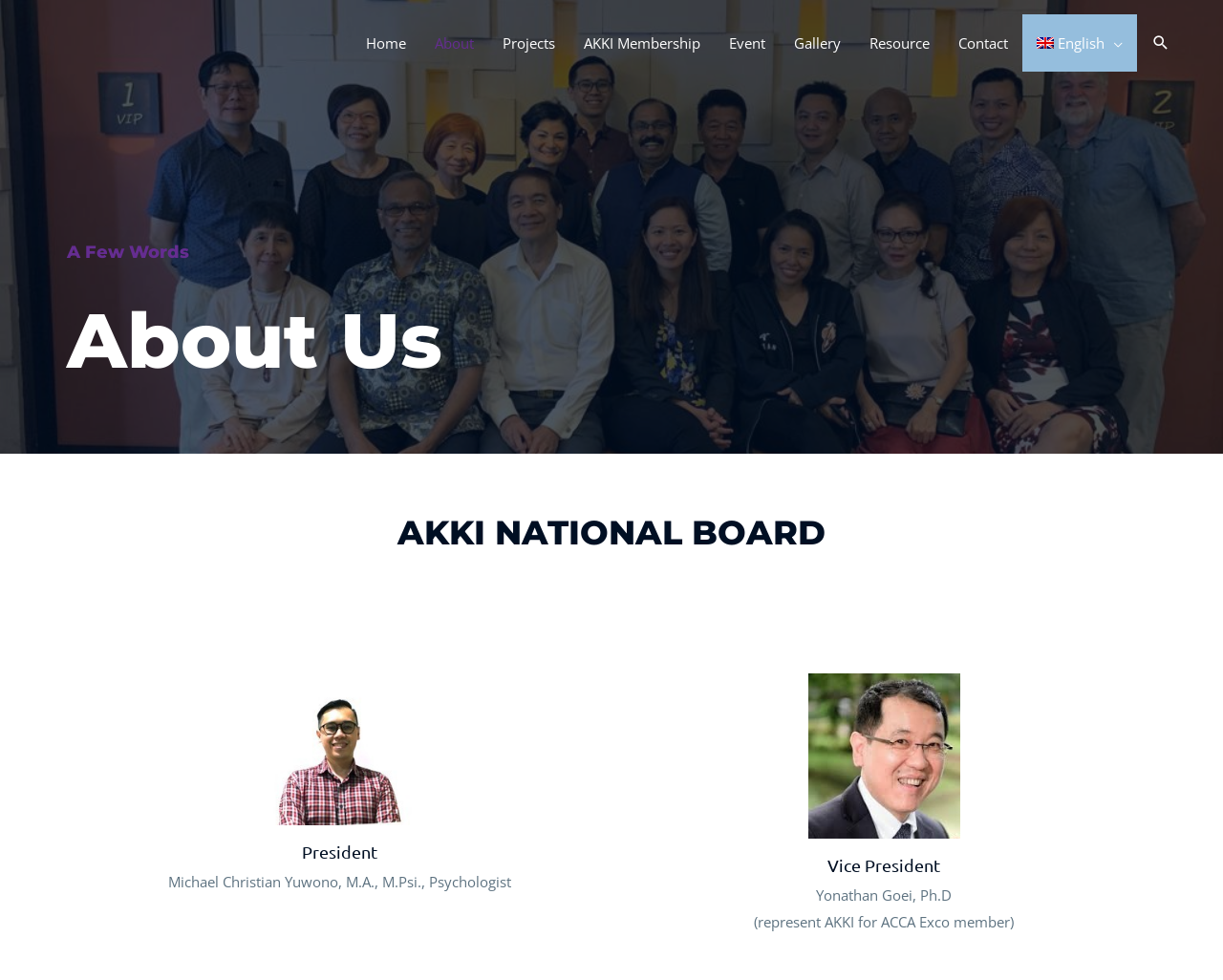Using the element description AKKI Membership, predict the bounding box coordinates for the UI element. Provide the coordinates in (top-left x, top-left y, bottom-right x, bottom-right y) format with values ranging from 0 to 1.

[0.465, 0.015, 0.584, 0.073]